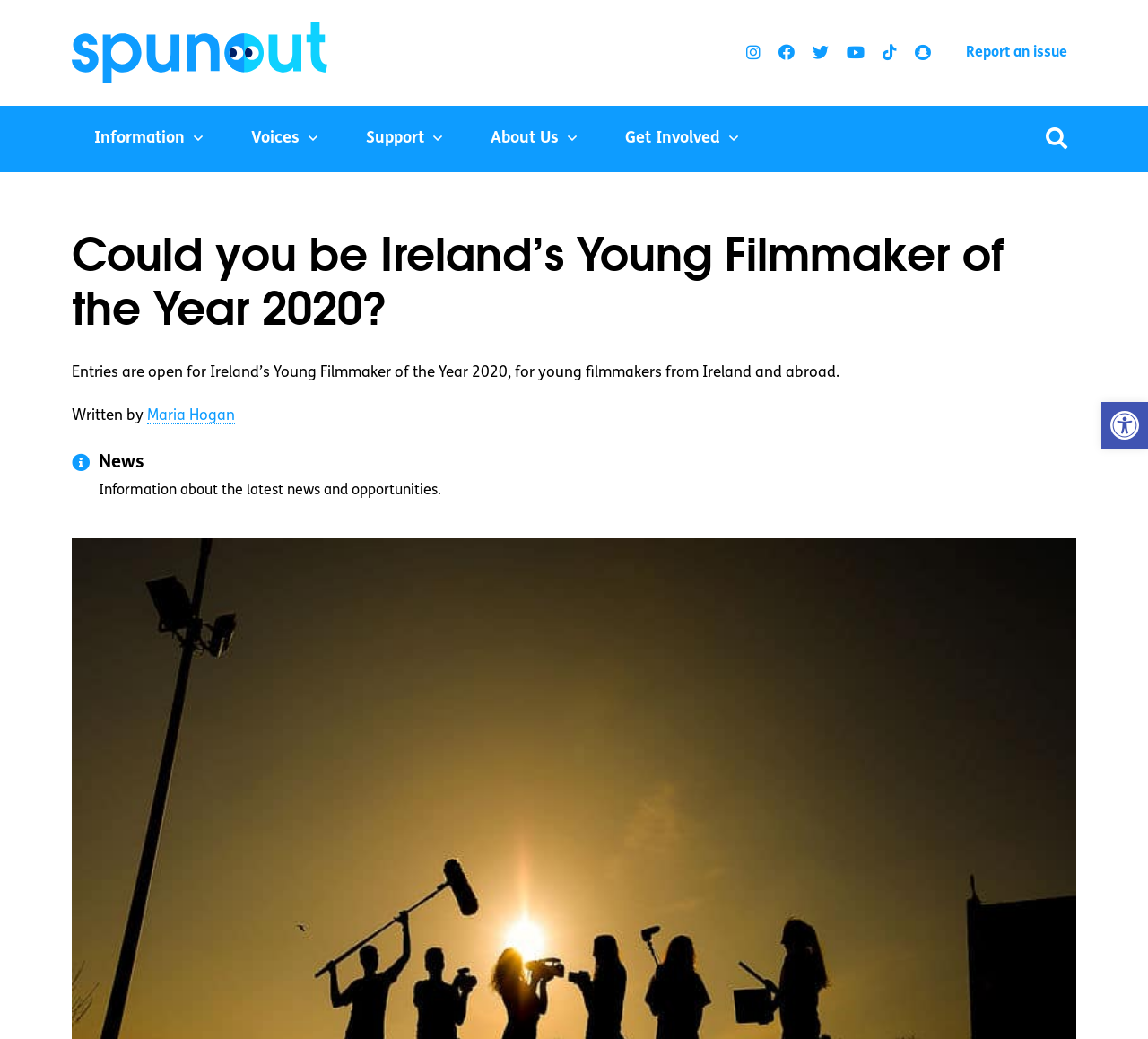What type of content is available on the webpage?
Give a single word or phrase answer based on the content of the image.

News and information